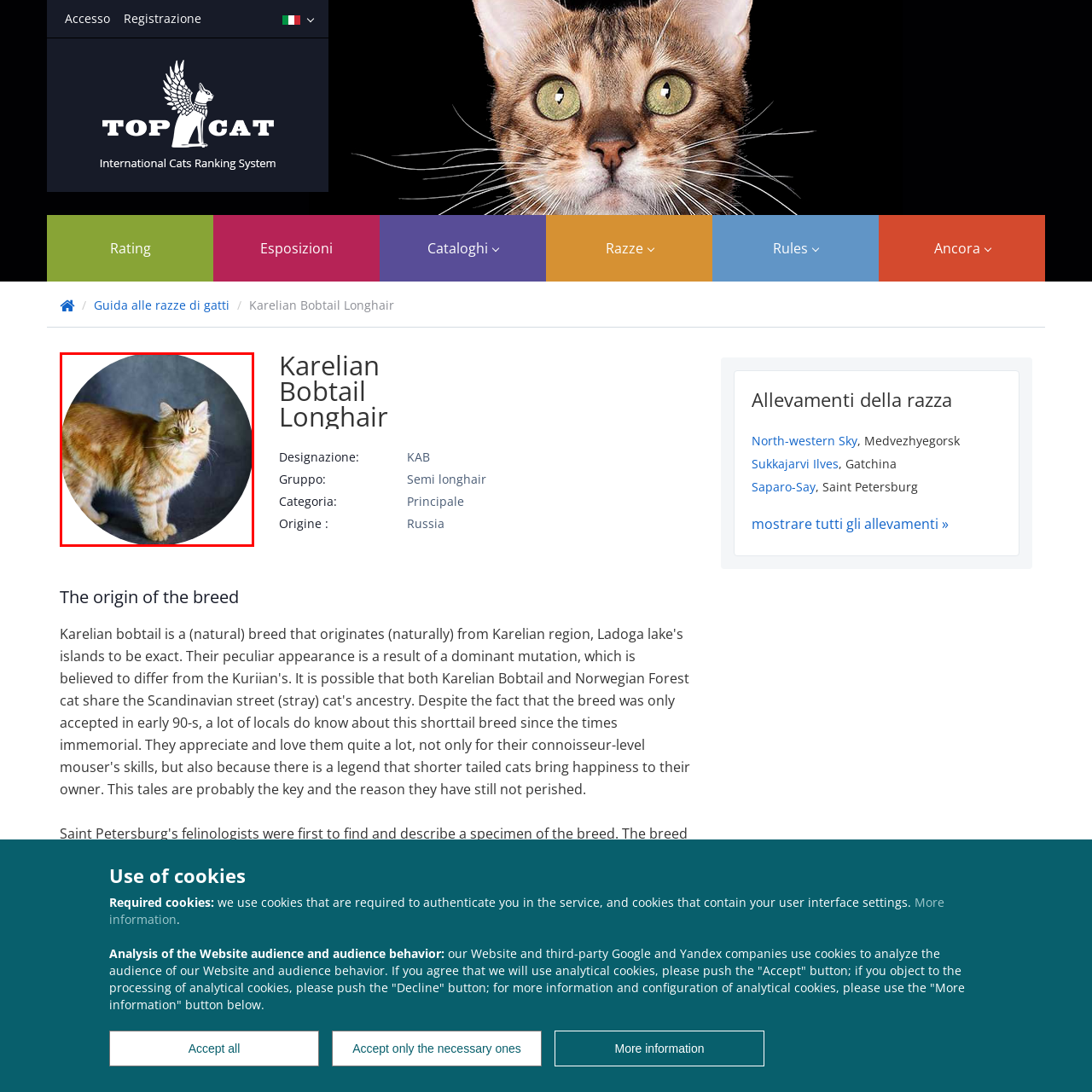Look at the image segment within the red box, What is the cat's posture in the image? Give a brief response in one word or phrase.

Erect